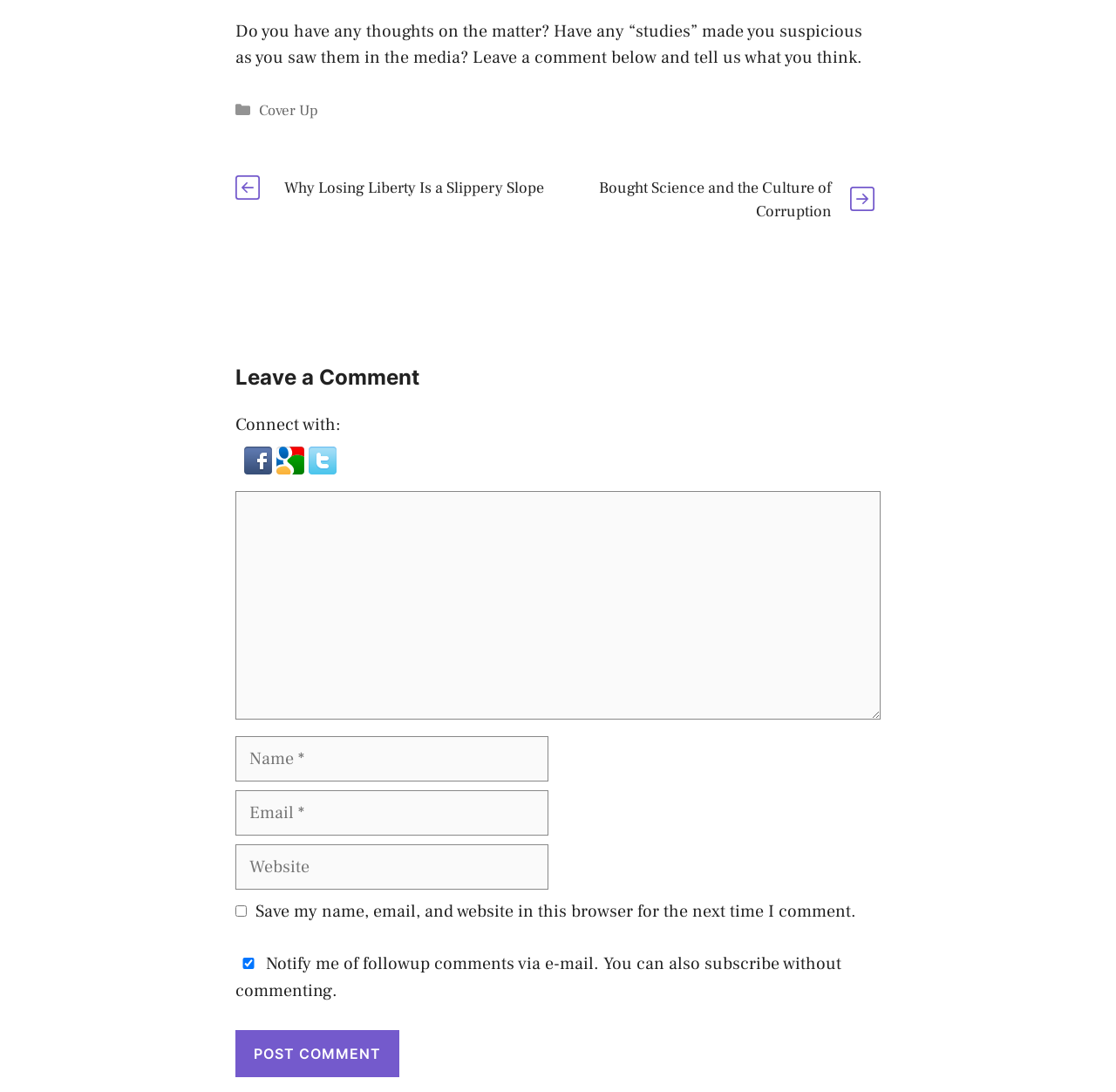Please provide the bounding box coordinates for the element that needs to be clicked to perform the instruction: "Post a comment". The coordinates must consist of four float numbers between 0 and 1, formatted as [left, top, right, bottom].

[0.211, 0.943, 0.358, 0.986]